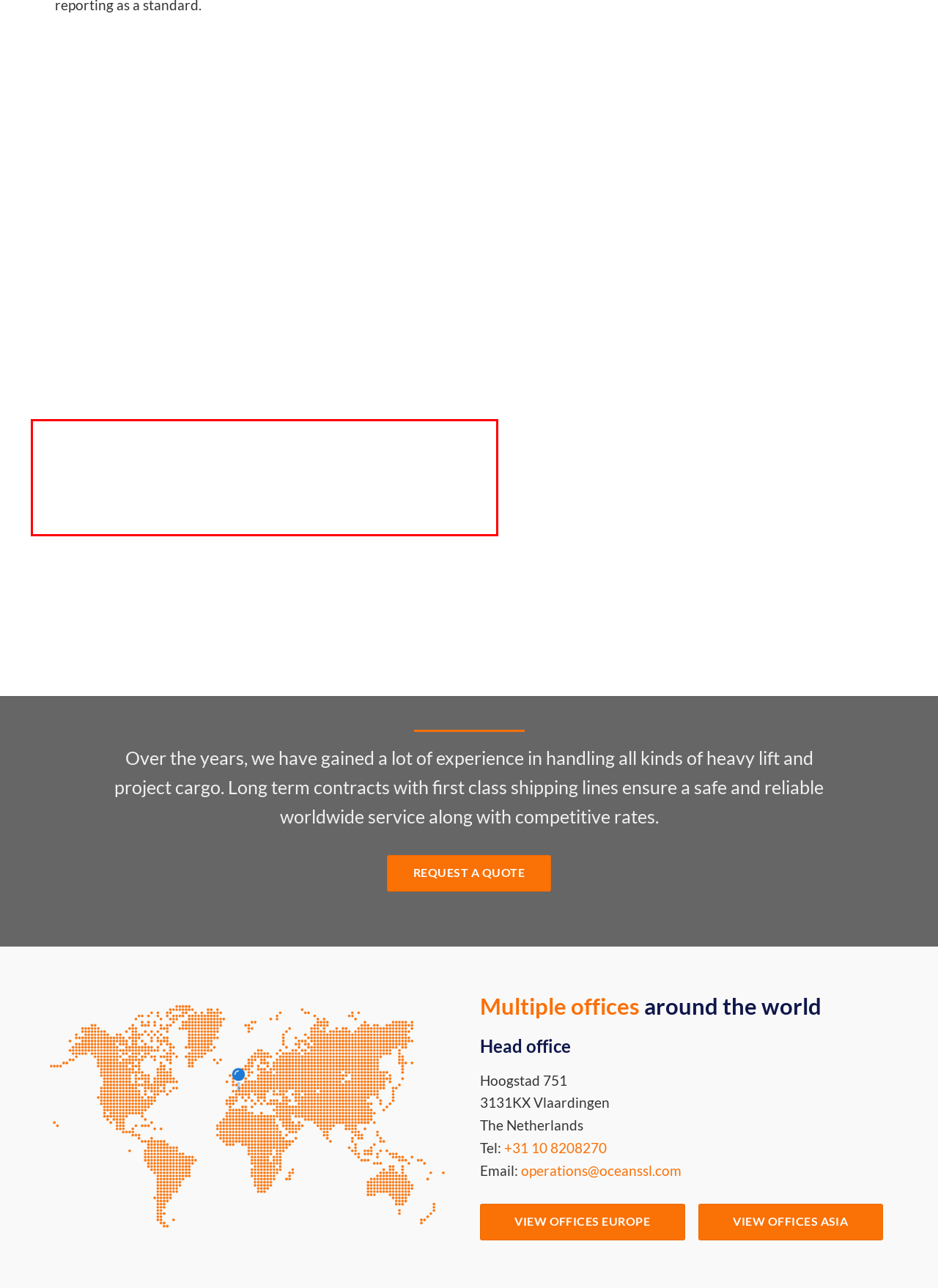Please take the screenshot of the webpage, find the red bounding box, and generate the text content that is within this red bounding box.

Our adherence to this standard demonstrates our dedication to continuous improvement in performance, efficiency, and effectiveness. You can rely on us for services that consistently uphold the highest quality and professionalism, ensuring your utmost satisfaction and exemplary service delivery.